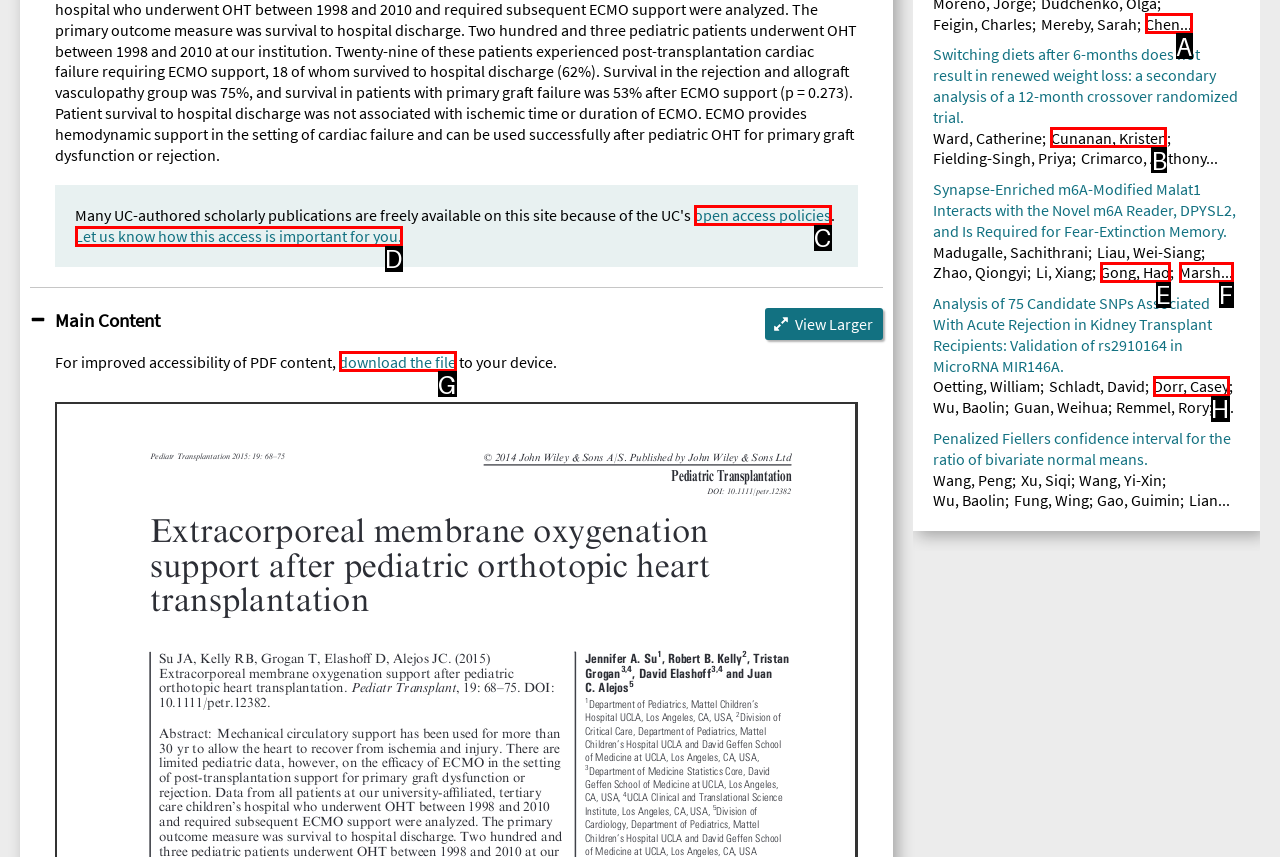Given the description: open access policies, identify the matching option. Answer with the corresponding letter.

C